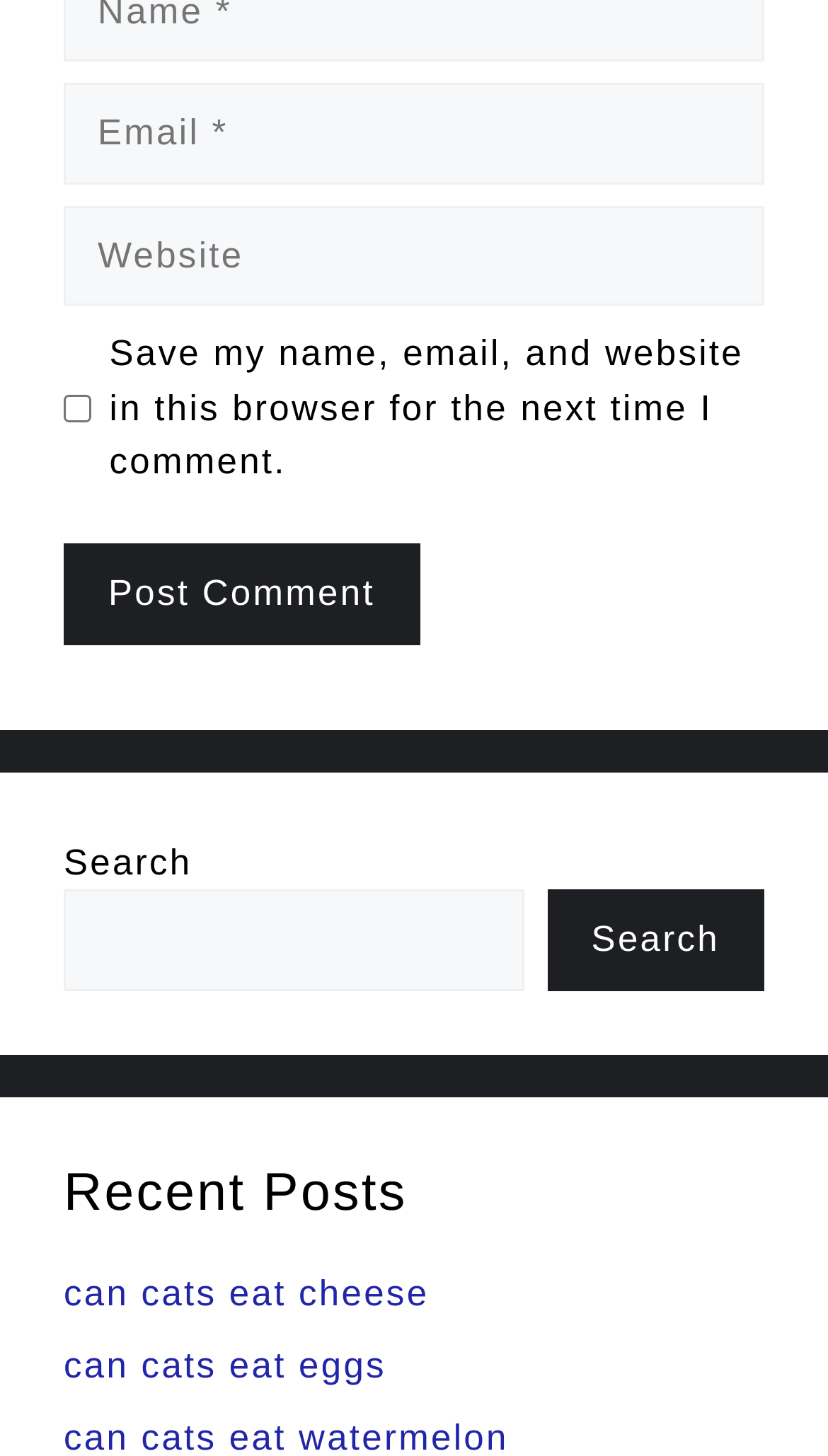What is the purpose of the text box labeled 'Email'?
Refer to the image and provide a detailed answer to the question.

The text box labeled 'Email' is required, indicating that it is a necessary field to fill in. Its purpose is to enter an email address, likely for commenting or registration purposes.